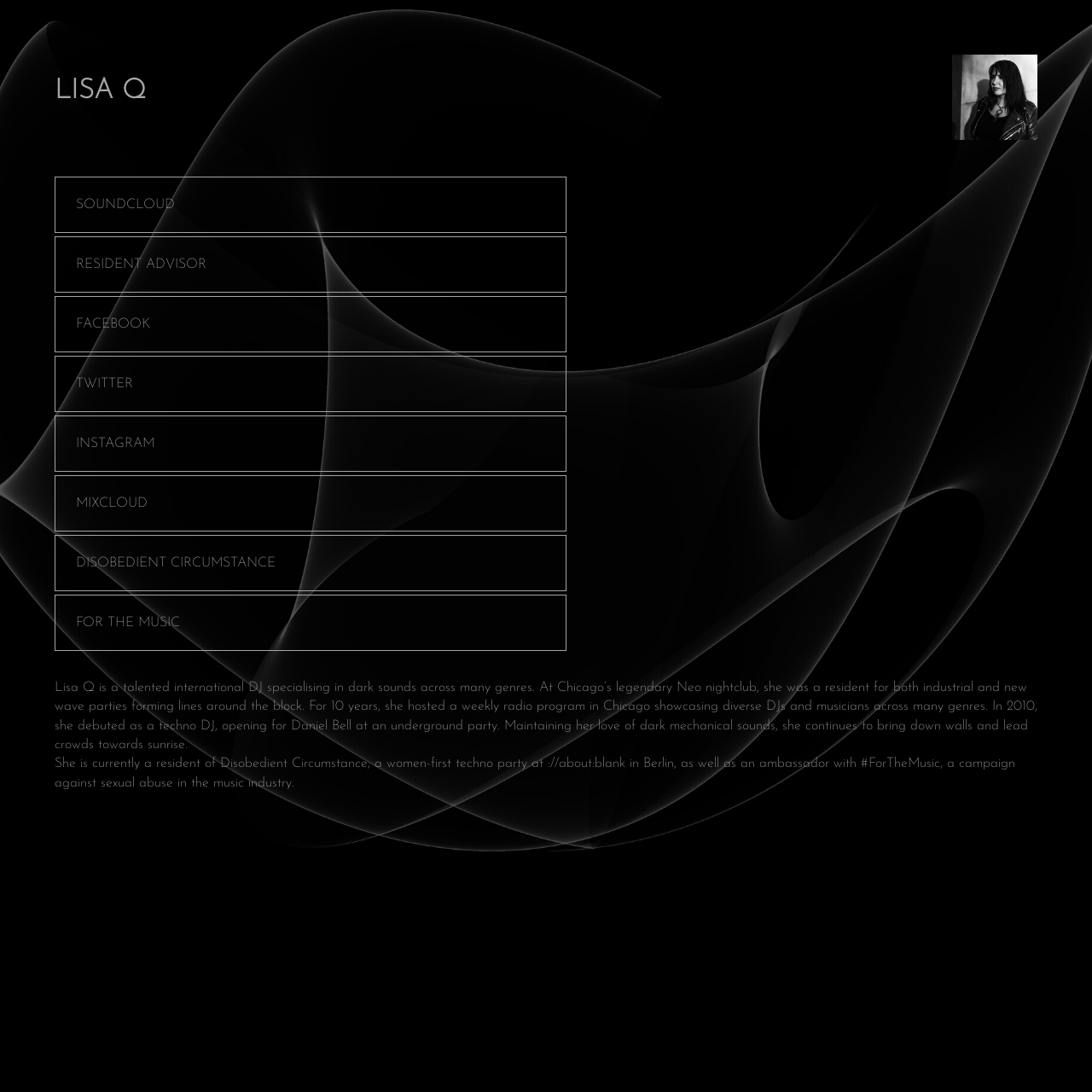Where did Lisa Q host a weekly radio program?
Observe the image and answer the question with a one-word or short phrase response.

Chicago